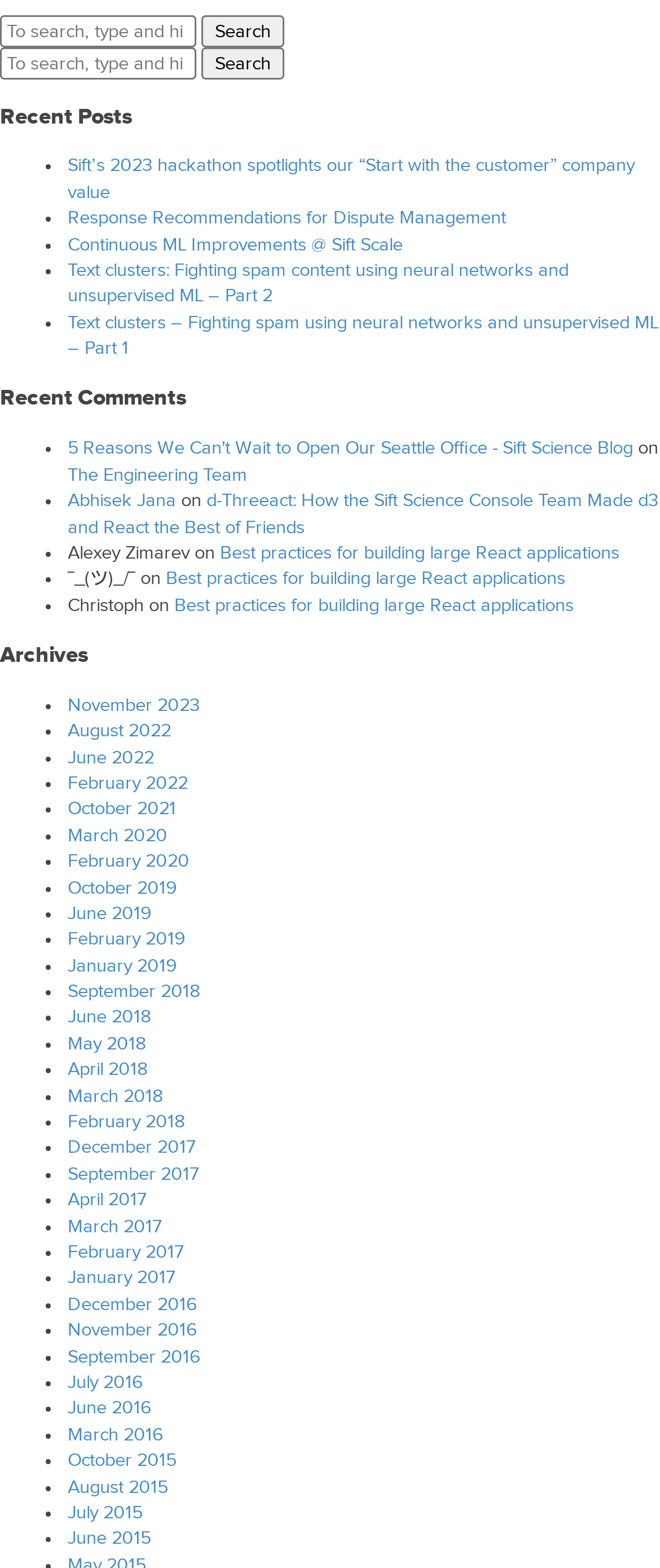Observe the image and answer the following question in detail: How many recent comments are listed?

I counted the number of links under the 'Recent Comments' heading, which shows 5 links with text starting with 'The Engineering Team', 'Abhisek Jana', 'd-Threeact', 'Alexey Zimarev', and '¯_(ツ)_/¯'.